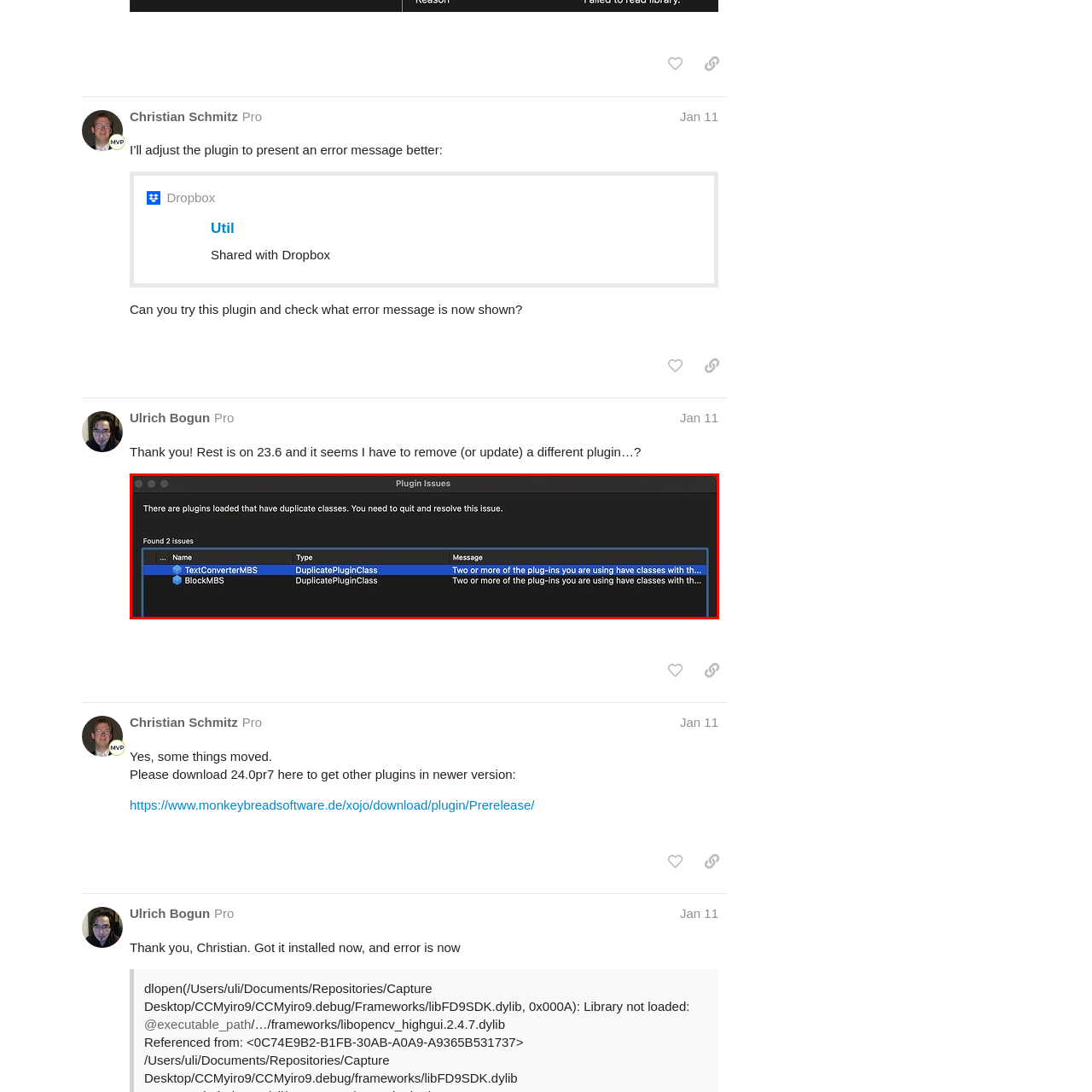Please review the image enclosed by the red bounding box and give a detailed answer to the following question, utilizing the information from the visual: How many plugins are causing conflicts?

There are two plugins causing conflicts because the window lists two specific plugins, 'TextConverterMBS' and 'BlockMBS', as having duplicate classes, which is the source of the conflict.